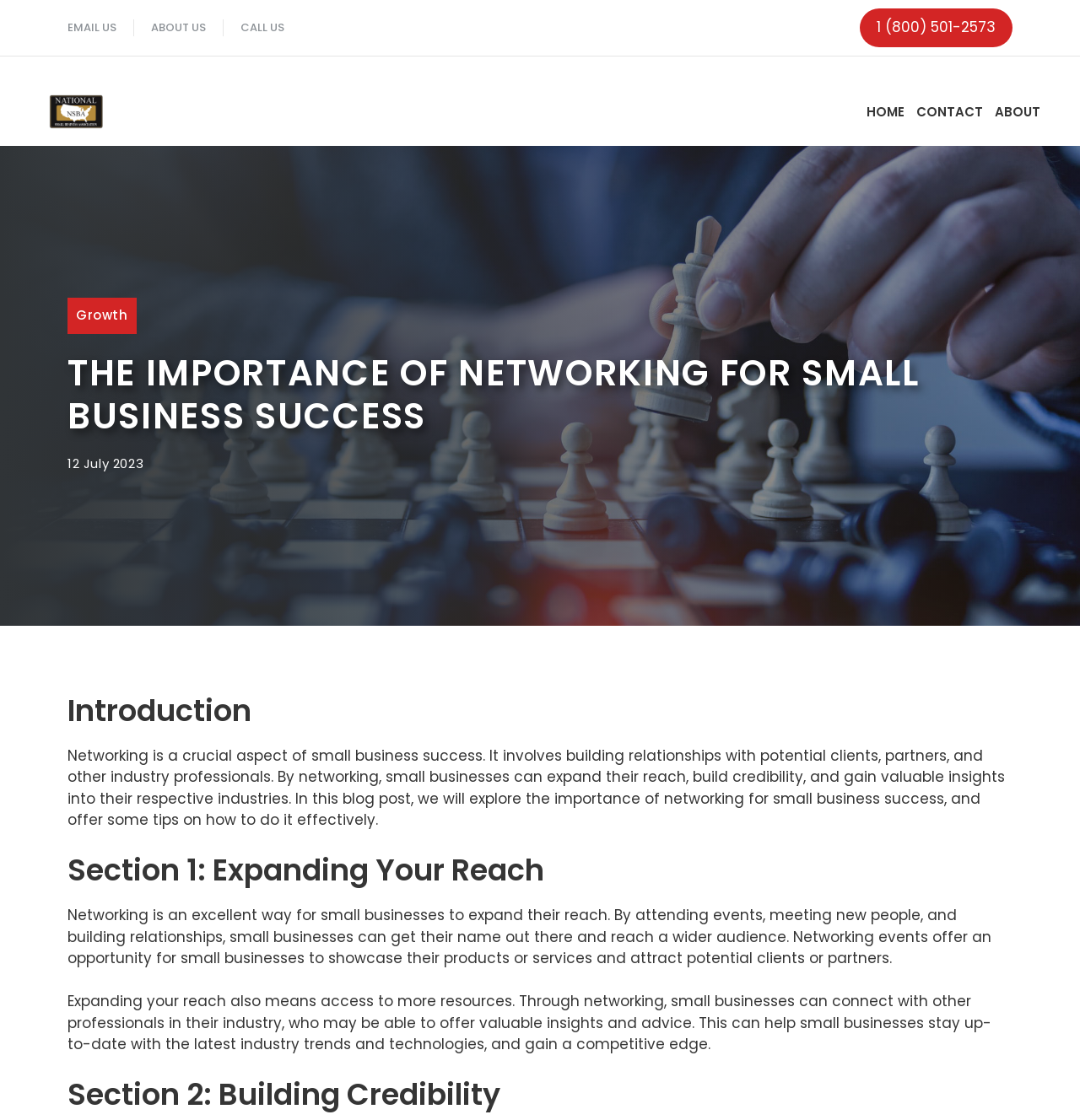What is the date mentioned on the webpage?
Look at the image and provide a short answer using one word or a phrase.

12 July 2023